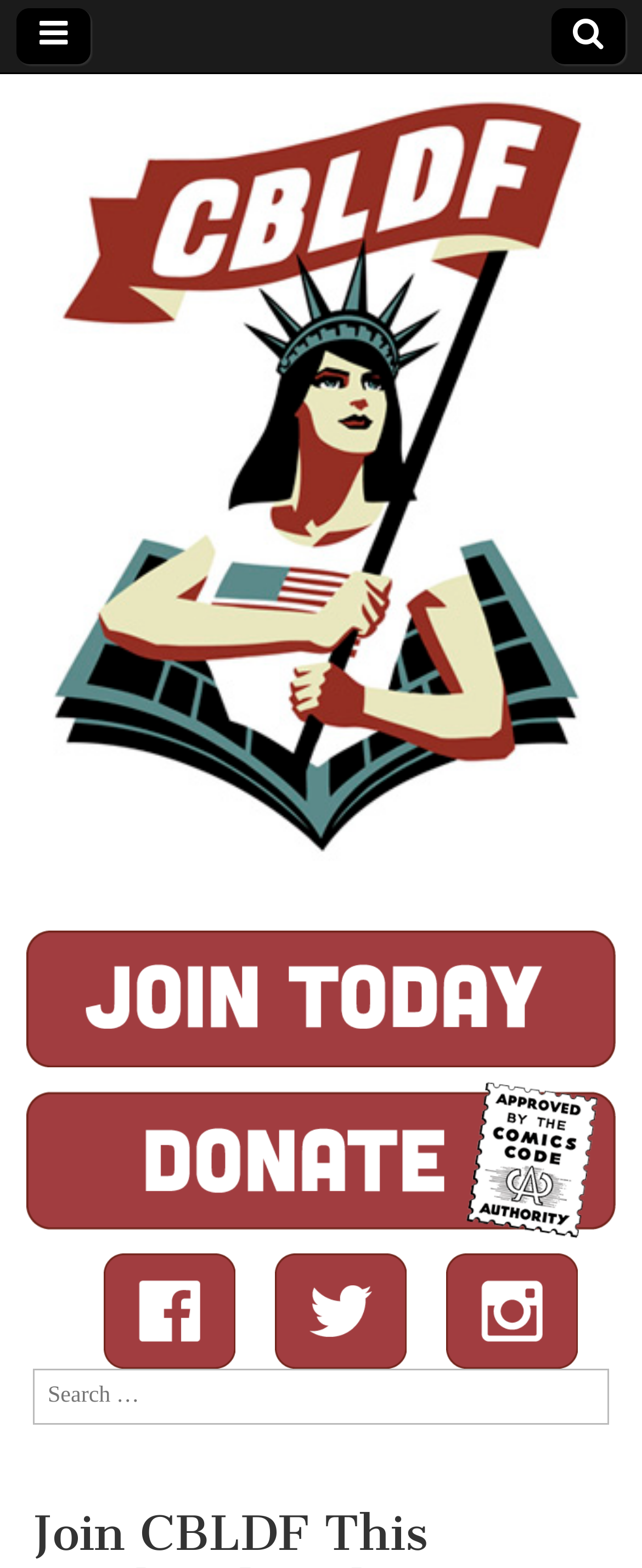Please answer the following question using a single word or phrase: 
How many social media links are there?

2